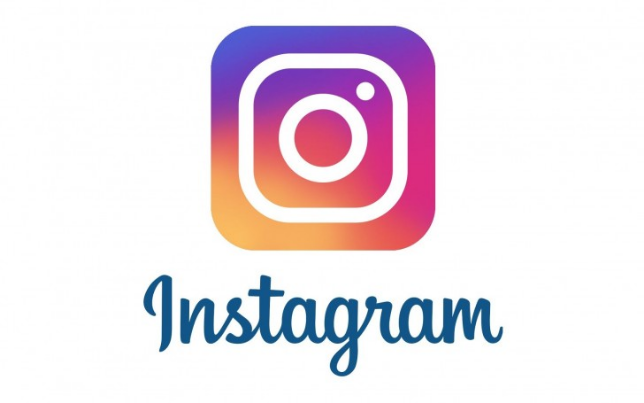Please look at the image and answer the question with a detailed explanation: What is the color of the font used for the word 'Instagram'?

The caption states that the word 'Instagram' is elegantly scripted in a playful, blue cursive font, which implies that the color of the font used for the word 'Instagram' is blue.